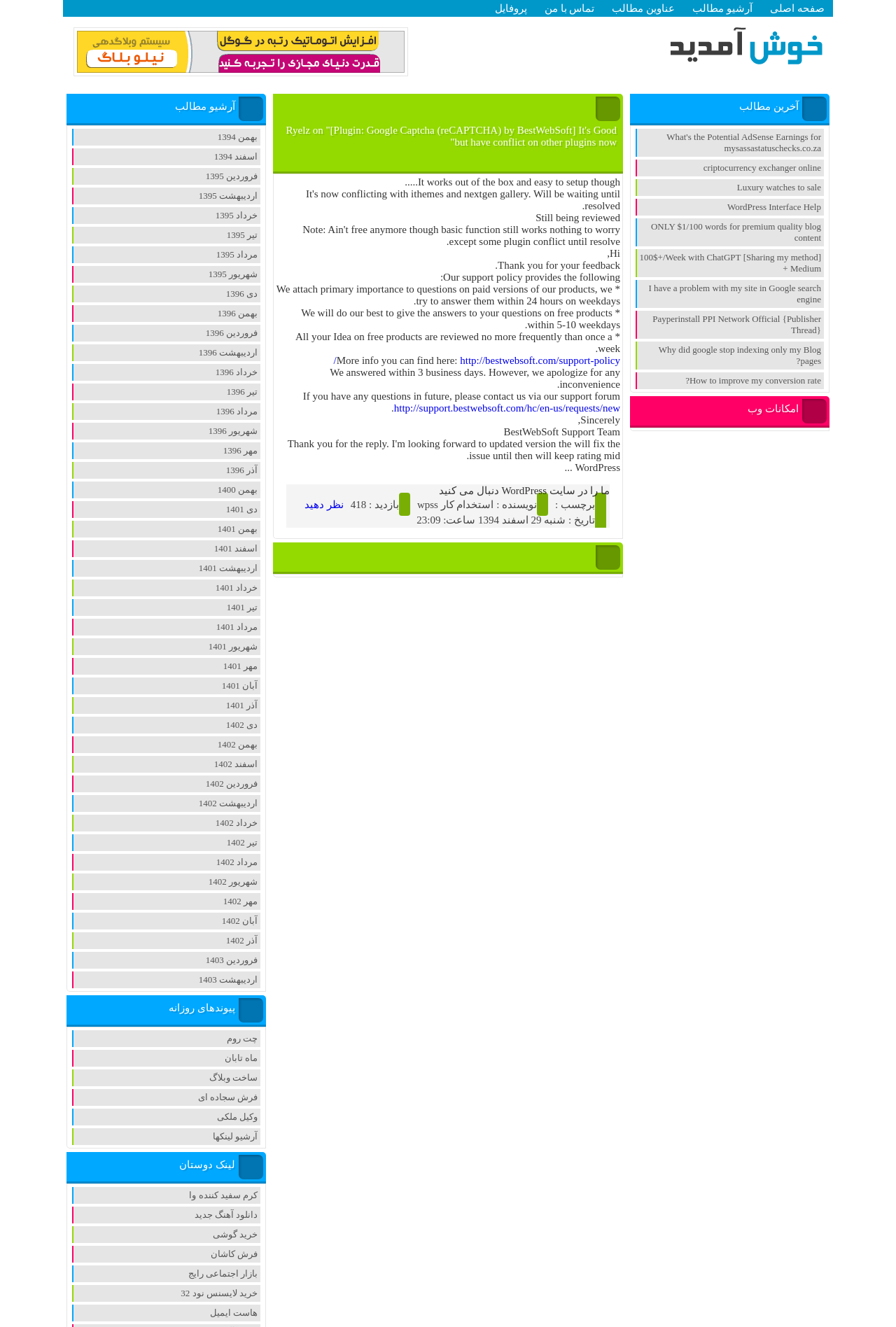Generate a thorough explanation of the webpage's elements.

This webpage appears to be a blog or forum page, with a mix of Persian and English content. At the top, there are five links to different sections of the website, including the main page, archives, headings, contact, and profile. 

Below these links, there is a heading that reads "آخرین مطالب" (Latest Articles), followed by a list of eight article links with titles such as "What's the Potential AdSense Earnings for mysassastatuschecks.co.za" and "Luxury watches to sale". 

To the right of these article links, there is a section with a heading that reads "امکانات وب" (Web Features), which appears to be a discussion thread about a plugin called Google Captcha (reCAPTCHA) by BestWebSoft. The thread includes a series of comments and responses from users, with text such as "It works out of the box and easy to setup though..." and "Thank you for your feedback." 

Further down the page, there is a section with a heading that reads "آرشیو مطالب" (Archives), which lists links to different months and years, from 1394 to 1402 (corresponding to 2015 to 2023 in the Gregorian calendar). 

Throughout the page, there are various other links, headings, and blocks of text, including a section with a heading that reads "Ryelz on "[Plugin: Google Captcha (reCAPTCHA) by BestWebSoft] It's Good but have conflict on other plugins now"" and a section with a heading that reads "WordPress Interface Help". There is also an image with the text "ساخت وبلاگ" (Create a Blog) near the top of the page.